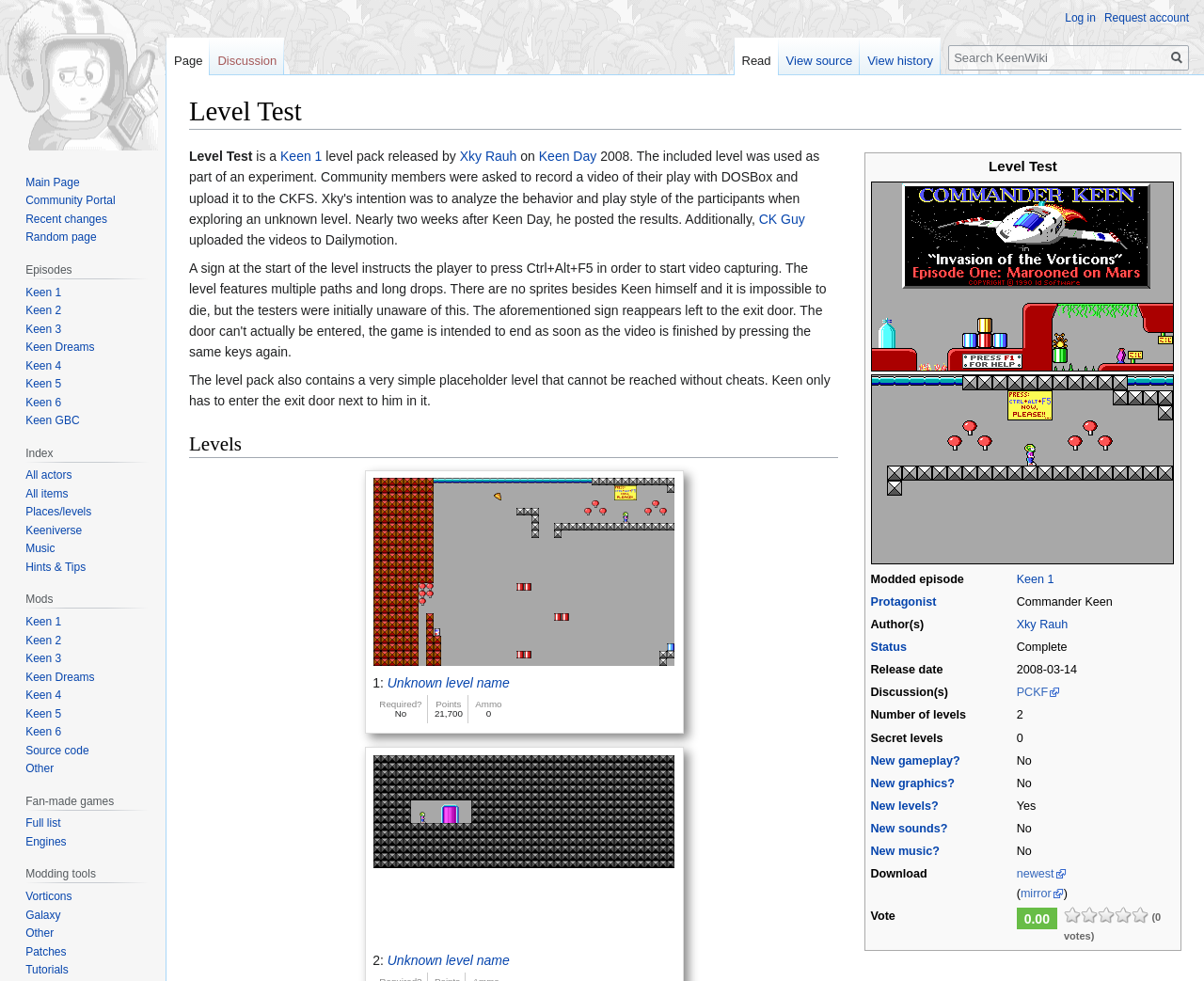Please find the bounding box for the following UI element description. Provide the coordinates in (top-left x, top-left y, bottom-right x, bottom-right y) format, with values between 0 and 1: title="Visit the main page"

[0.006, 0.0, 0.131, 0.153]